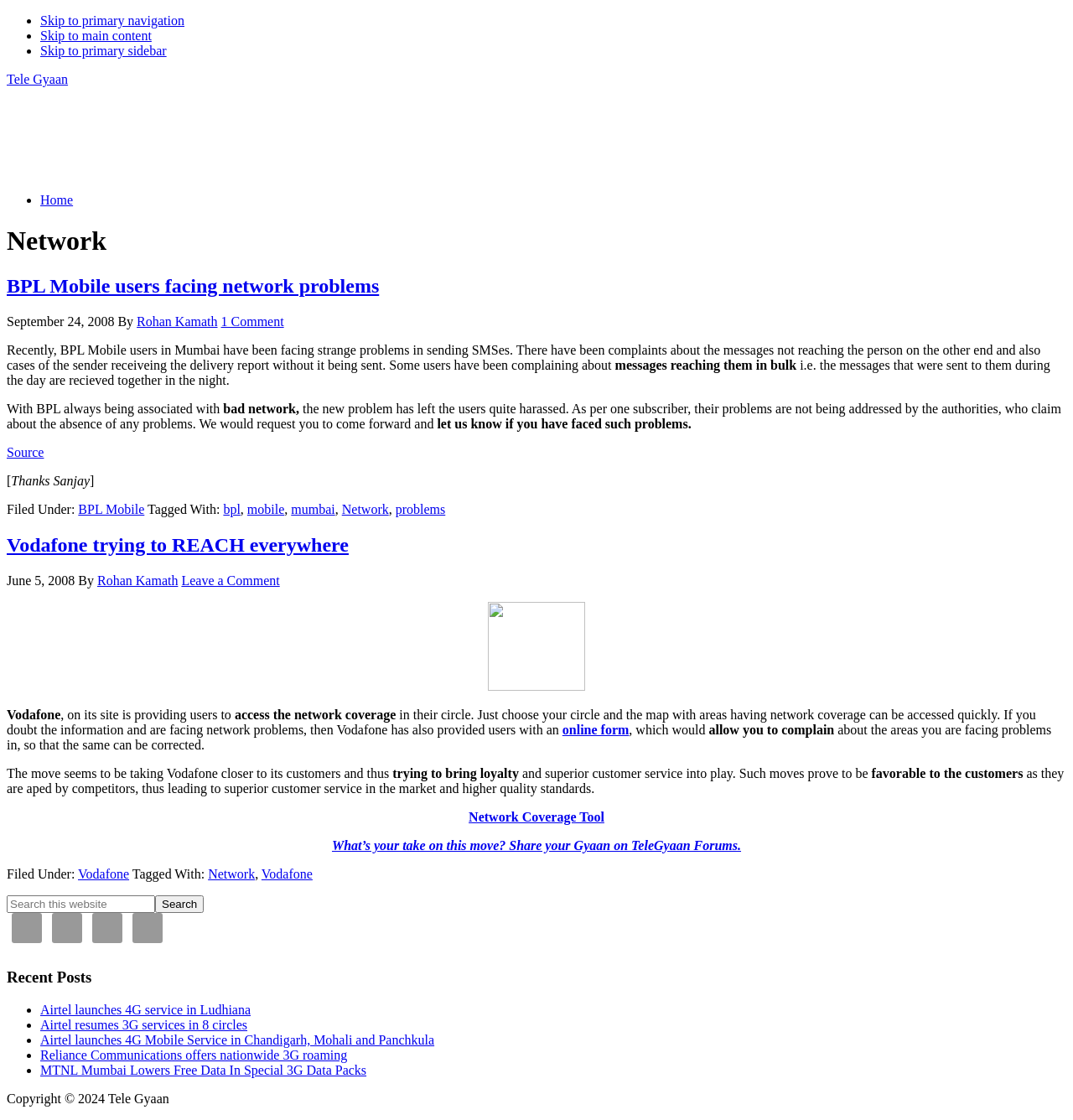Please specify the coordinates of the bounding box for the element that should be clicked to carry out this instruction: "Click on 'Tele Gyaan'". The coordinates must be four float numbers between 0 and 1, formatted as [left, top, right, bottom].

[0.006, 0.064, 0.063, 0.077]